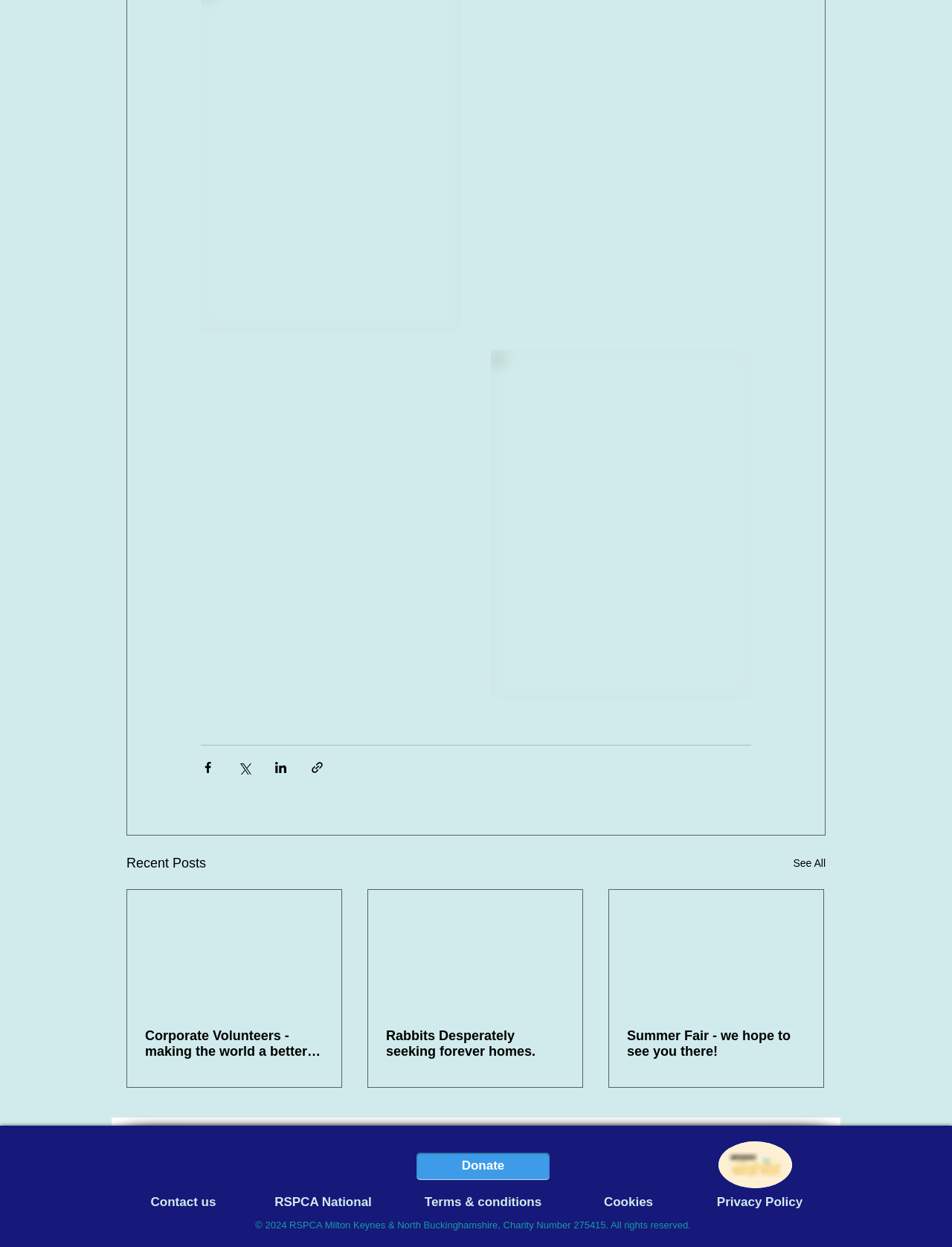Find the bounding box coordinates of the clickable region needed to perform the following instruction: "Visit the Wix Facebook page". The coordinates should be provided as four float numbers between 0 and 1, i.e., [left, top, right, bottom].

[0.158, 0.923, 0.191, 0.948]